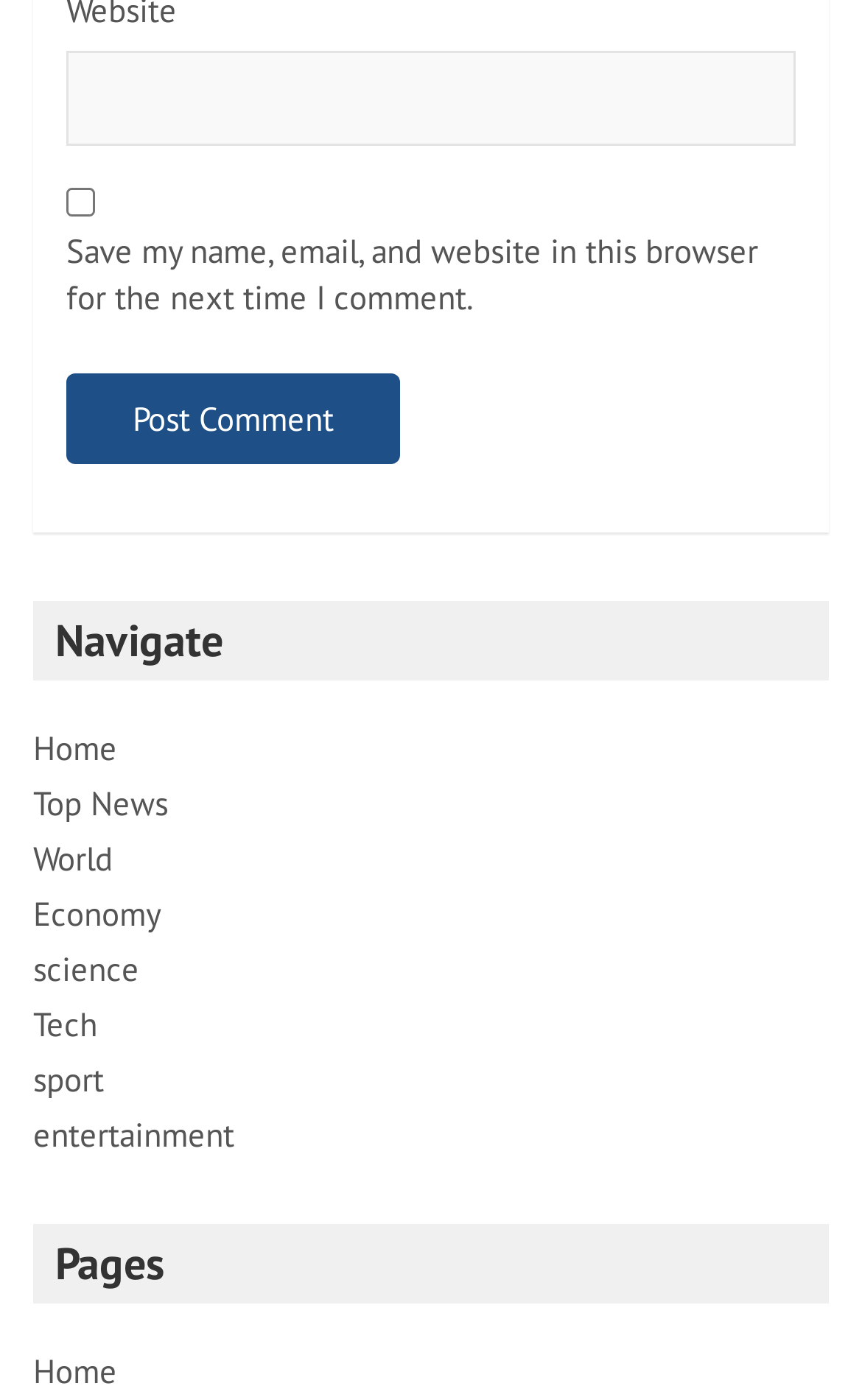What is the label of the button below the textbox?
Answer the question with as much detail as you can, using the image as a reference.

The button is located below the textbox with the label 'Website' and the checkbox, and its label is 'Post Comment', suggesting that it is used to submit a comment.